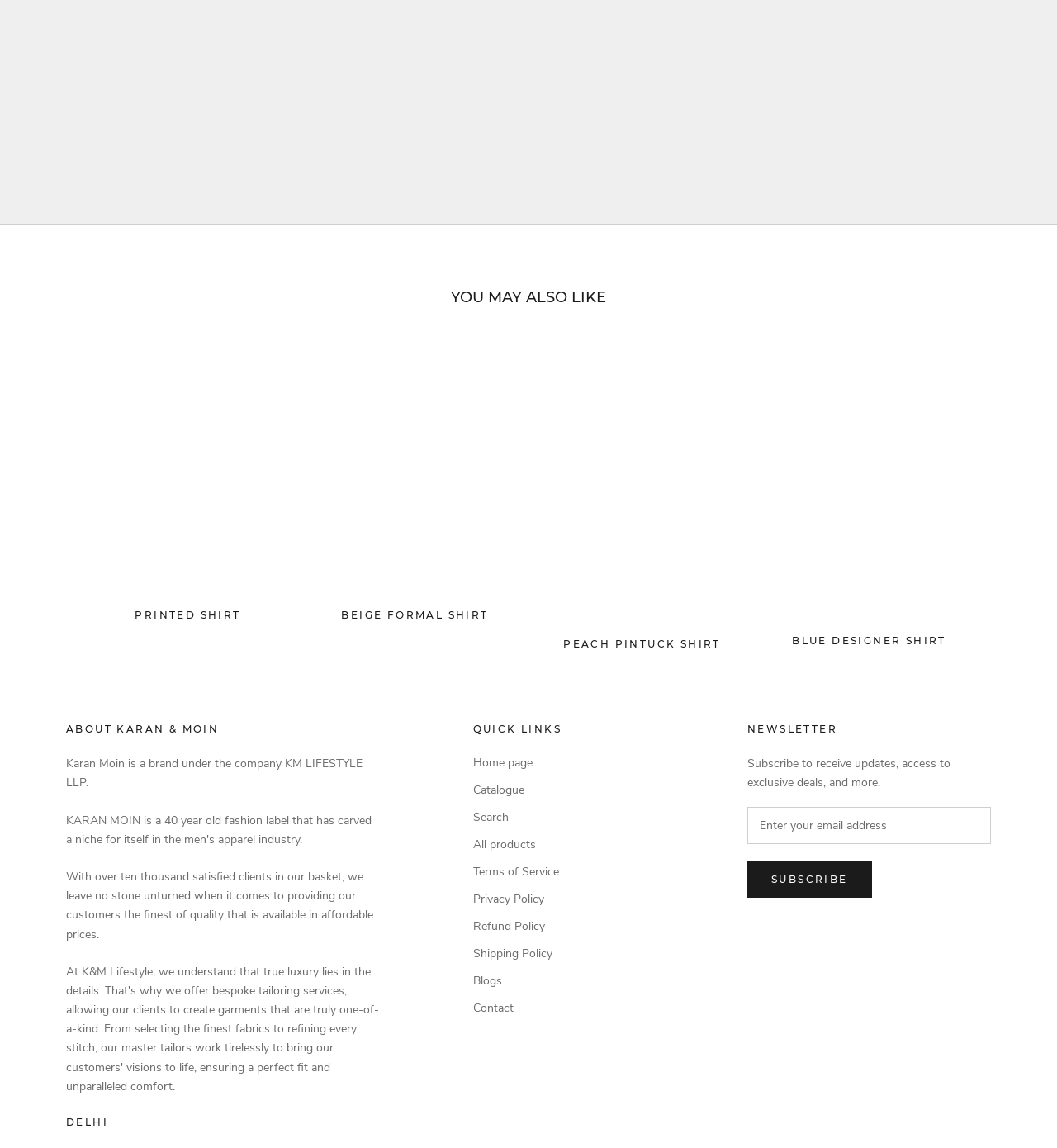Select the bounding box coordinates of the element I need to click to carry out the following instruction: "Subscribe to the newsletter".

[0.707, 0.75, 0.825, 0.782]